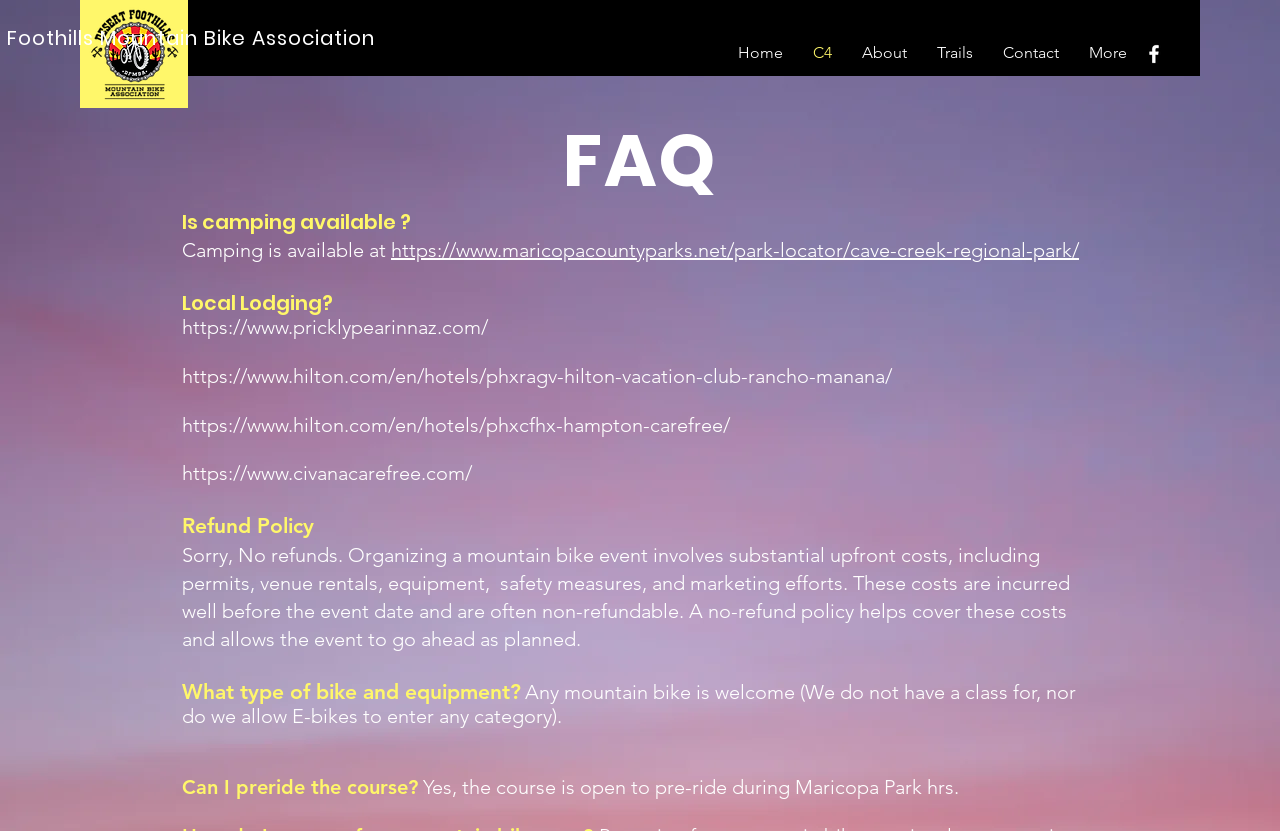Determine the bounding box coordinates of the UI element described below. Use the format (top-left x, top-left y, bottom-right x, bottom-right y) with floating point numbers between 0 and 1: C4

[0.623, 0.034, 0.662, 0.094]